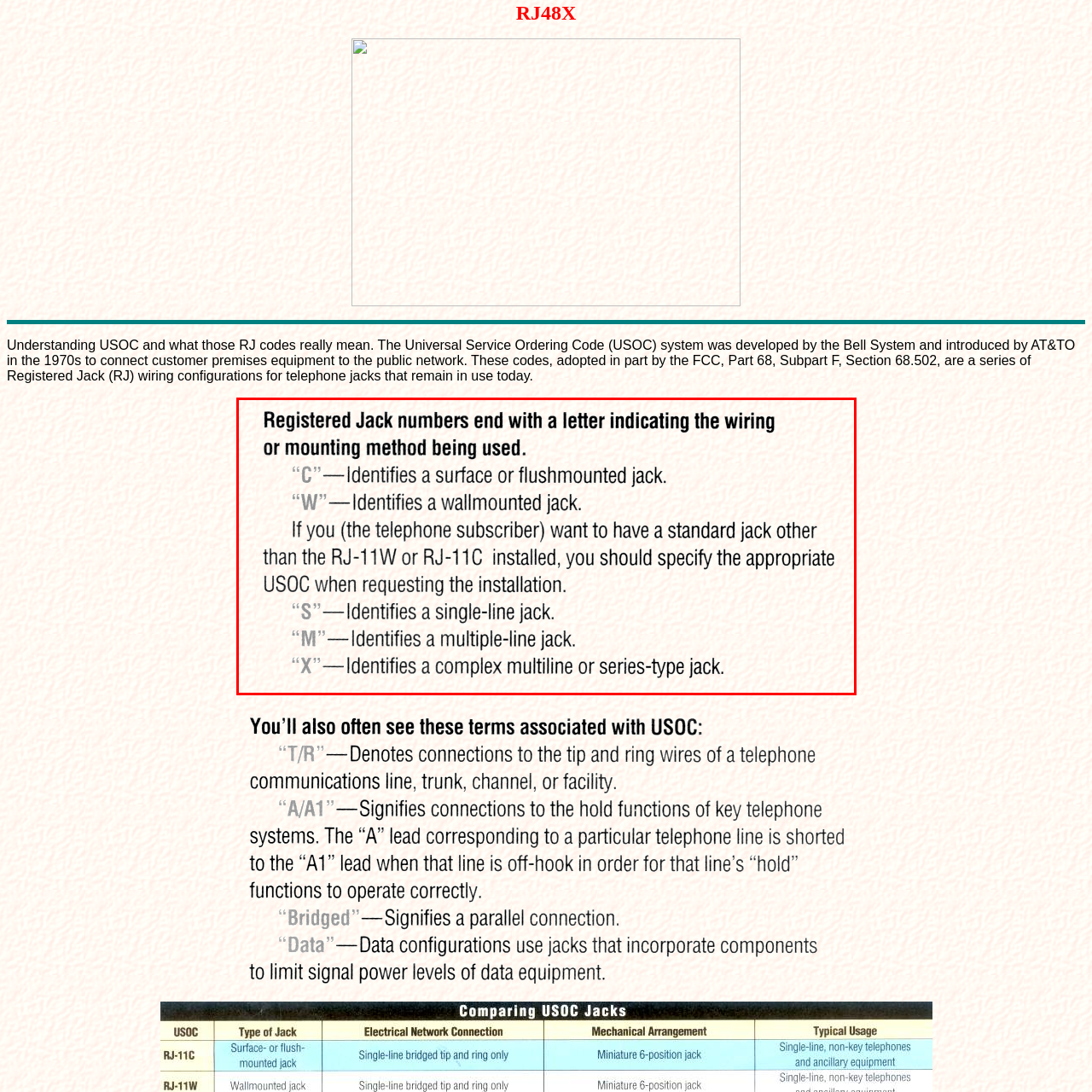Describe the contents of the image that is surrounded by the red box in a detailed manner.

The image provides a detailed explanation of the Registered Jack (RJ) system, particularly focusing on the identifiers used for various wiring and mounting methods. It features a list of RJ codes, each concluded with a letter that signifies the type of jack installation:

- **C**: denotes a surface or flush-mounted jack.
- **W**: signifies a wall-mounted jack.
- **S**: indicates a single-line jack.
- **M**: describes a multiple-line jack.
- **X**: represents a complex multiline or series-type jack.

This information is essential for telephone subscribers seeking specific wiring configurations beyond standard options. The format highlights how these identifiers help in correctly specifying the type of RJ jack required for installation.